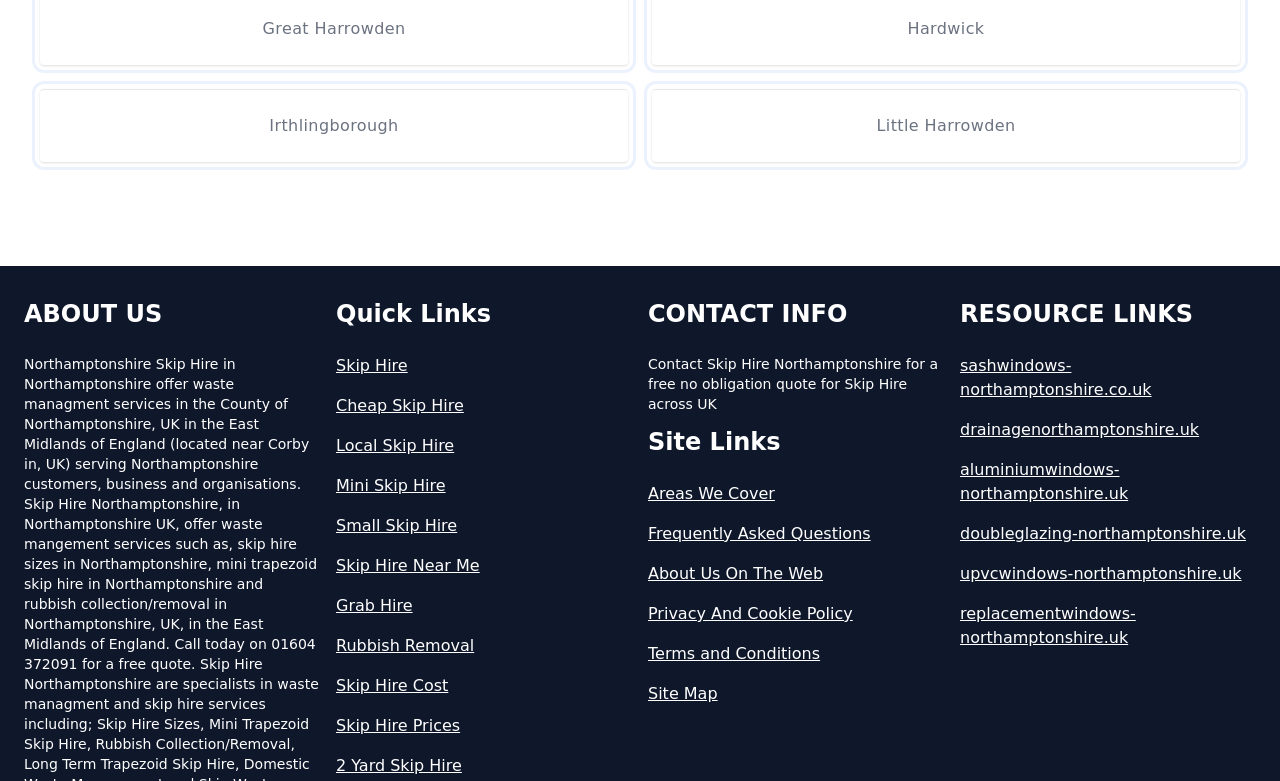Identify the bounding box coordinates for the region of the element that should be clicked to carry out the instruction: "View the 'ABOUT US' section". The bounding box coordinates should be four float numbers between 0 and 1, i.e., [left, top, right, bottom].

[0.019, 0.382, 0.25, 0.423]